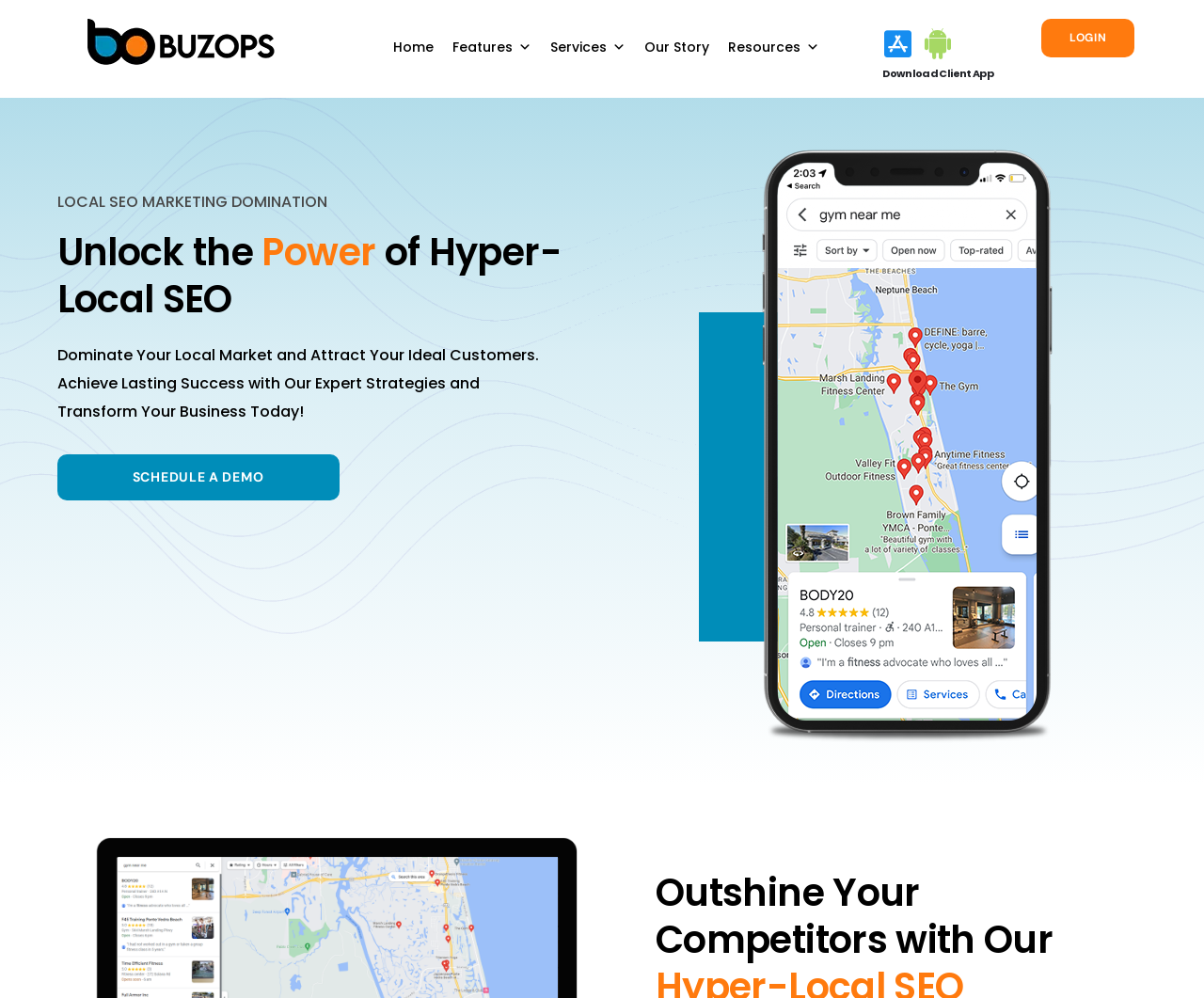Construct a thorough caption encompassing all aspects of the webpage.

The webpage is about Local SEO Marketing Domination services, with a focus on improving online visibility and attracting local customers. At the top, there is a navigation menu with links to "Home", "Features", "Services", "Our Story", and "Resources", each with a dropdown menu. 

To the right of the navigation menu, there are two social media links and a "LOGIN" button. Below the navigation menu, there is a prominent heading "LOCAL SEO MARKETING DOMINATION" followed by a subheading "Unlock the Power of Hyper-Local SEO". 

Underneath the headings, there is a paragraph of text describing the benefits of using Local SEO Marketing Domination services, including dominating the local market and achieving lasting success. 

To the right of the text, there is a large image related to Local SEO Marketing Domination, taking up most of the right side of the page. 

At the top right corner, there is a call-to-action link "SCHEDULE A DEMO" and a heading "Download Client App" with no accompanying text.